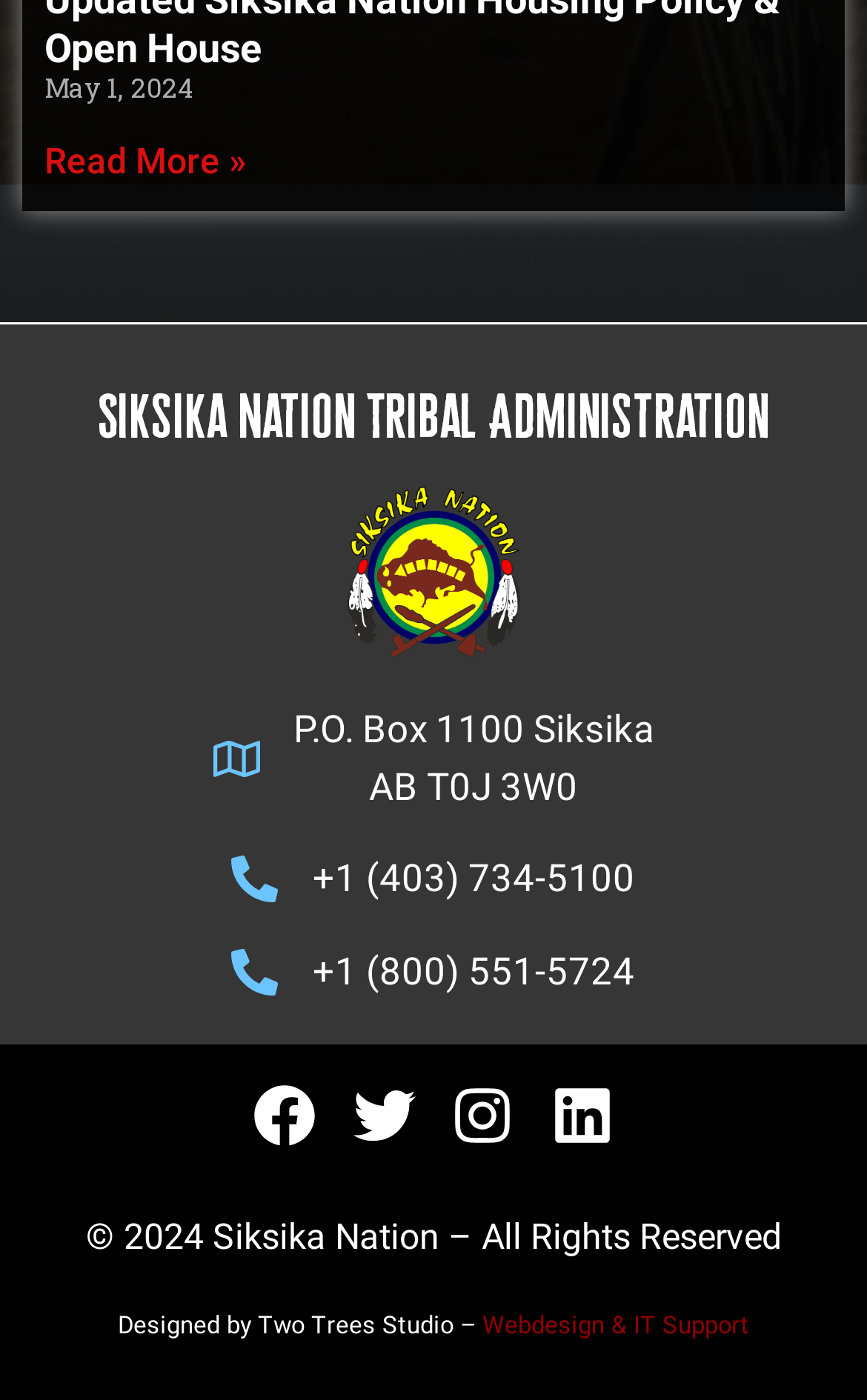Locate the bounding box coordinates of the element to click to perform the following action: 'Visit Facebook'. The coordinates should be given as four float values between 0 and 1, in the form of [left, top, right, bottom].

[0.27, 0.762, 0.385, 0.833]